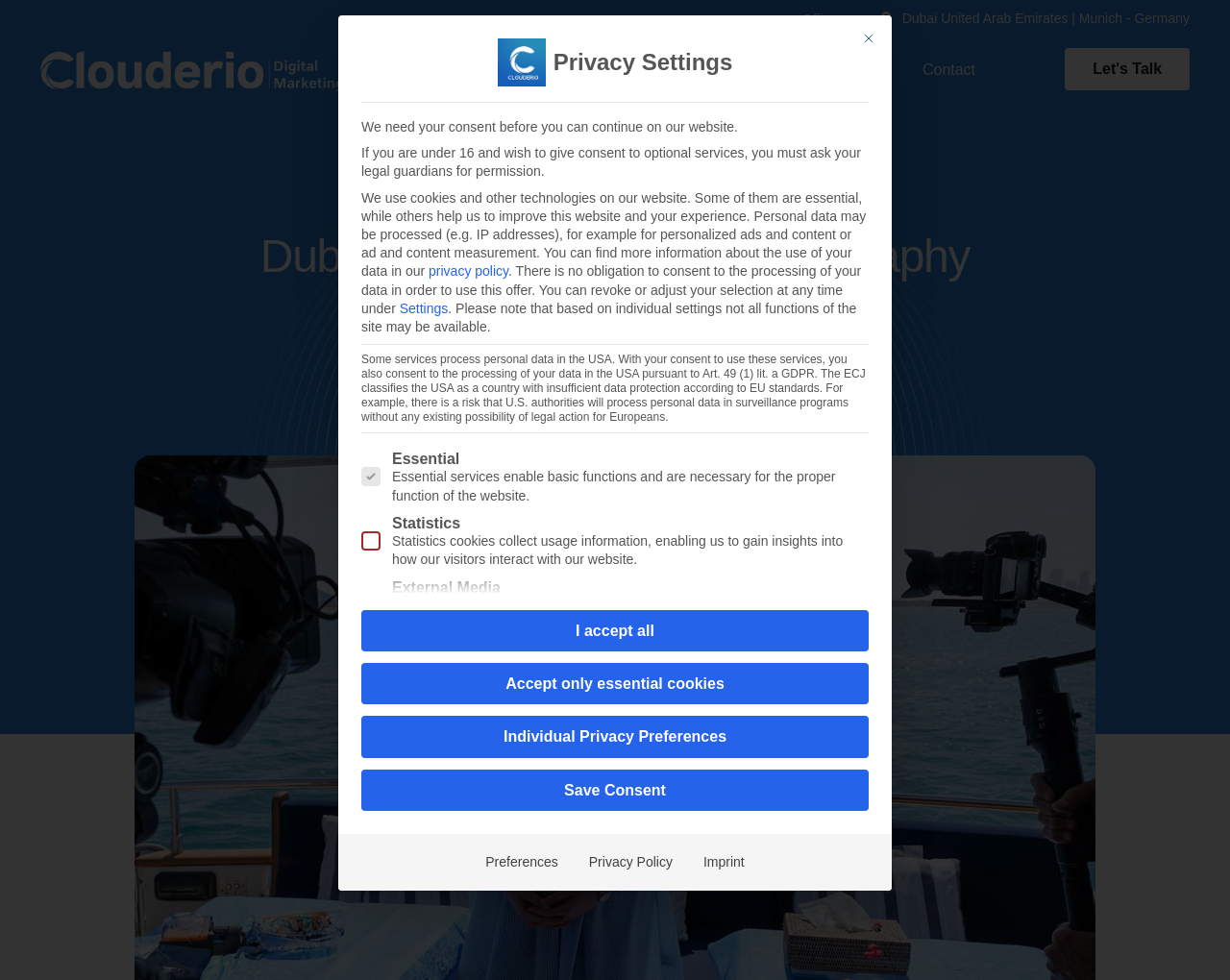Identify the bounding box coordinates of the area that should be clicked in order to complete the given instruction: "Click the 'Close' button". The bounding box coordinates should be four float numbers between 0 and 1, i.e., [left, top, right, bottom].

[0.694, 0.024, 0.719, 0.055]